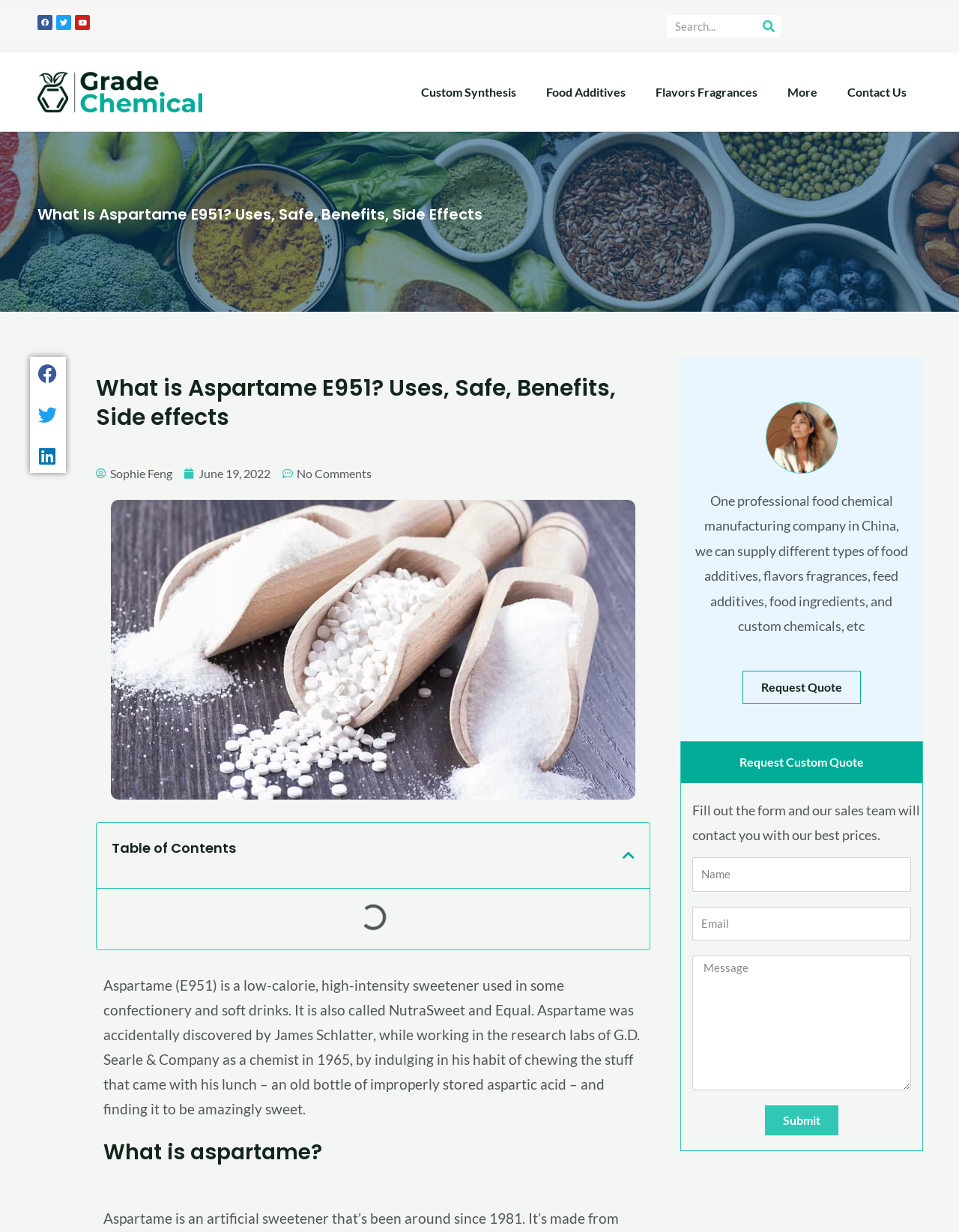Can you give a detailed response to the following question using the information from the image? What type of company is described on the webpage?

The webpage describes a company that manufactures food additives, flavors, fragrances, feed additives, food ingredients, and custom chemicals. It is a professional food chemical manufacturing company based in China.